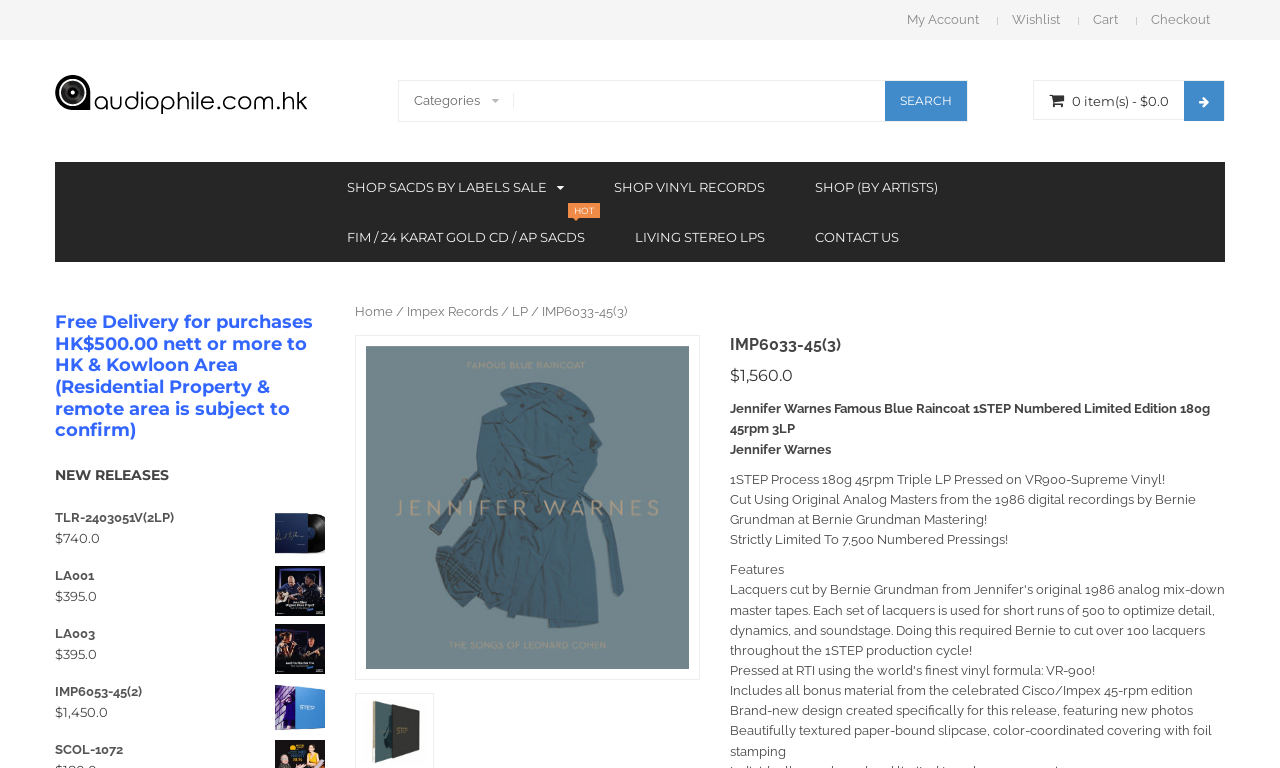Please specify the bounding box coordinates of the clickable region necessary for completing the following instruction: "Go to checkout". The coordinates must consist of four float numbers between 0 and 1, i.e., [left, top, right, bottom].

[0.899, 0.016, 0.945, 0.035]